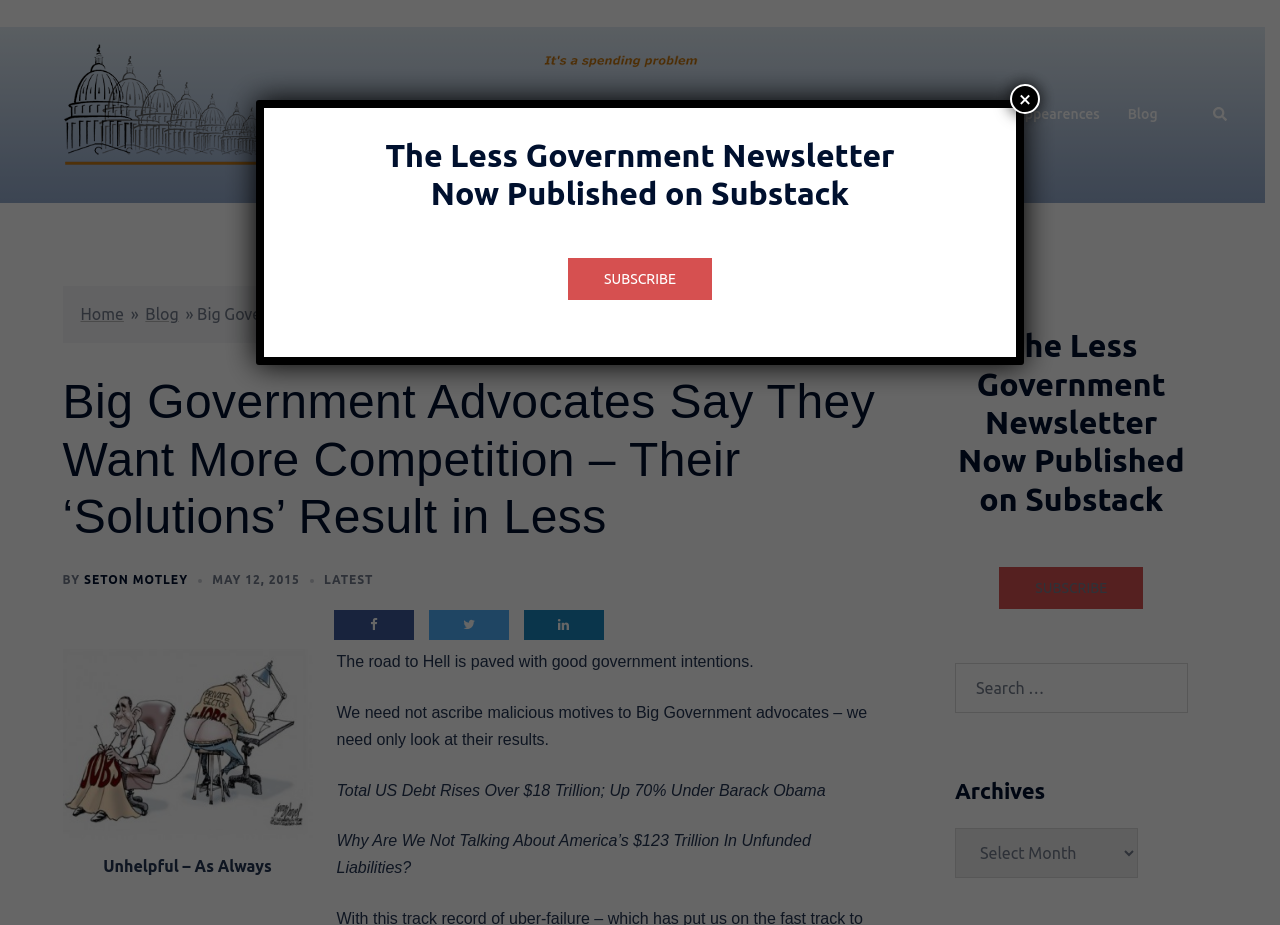Find the bounding box coordinates of the element you need to click on to perform this action: 'Read the blog'. The coordinates should be represented by four float values between 0 and 1, in the format [left, top, right, bottom].

[0.114, 0.33, 0.14, 0.349]